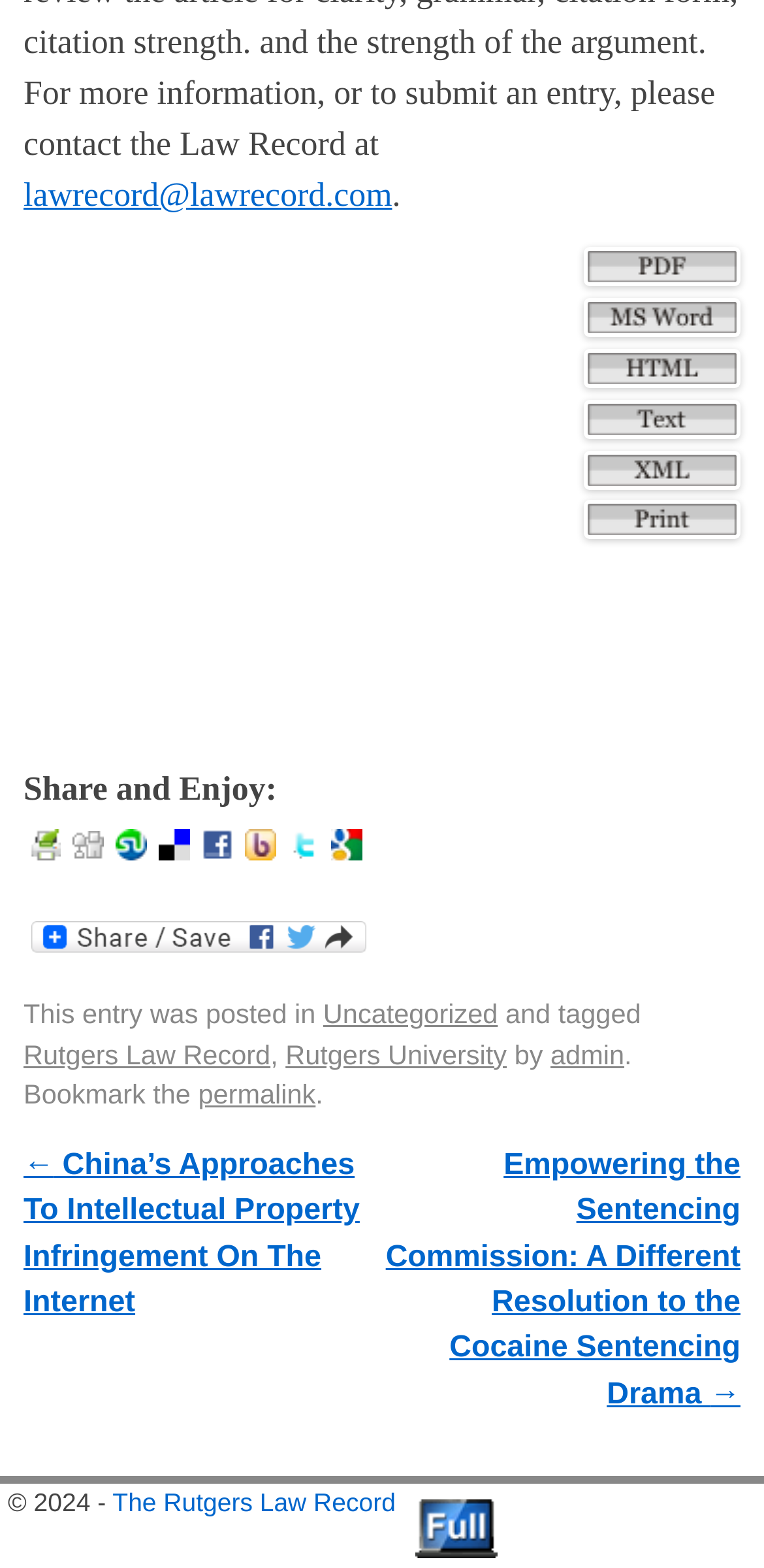Please identify the bounding box coordinates of the element's region that I should click in order to complete the following instruction: "View permalink". The bounding box coordinates consist of four float numbers between 0 and 1, i.e., [left, top, right, bottom].

[0.259, 0.688, 0.413, 0.708]